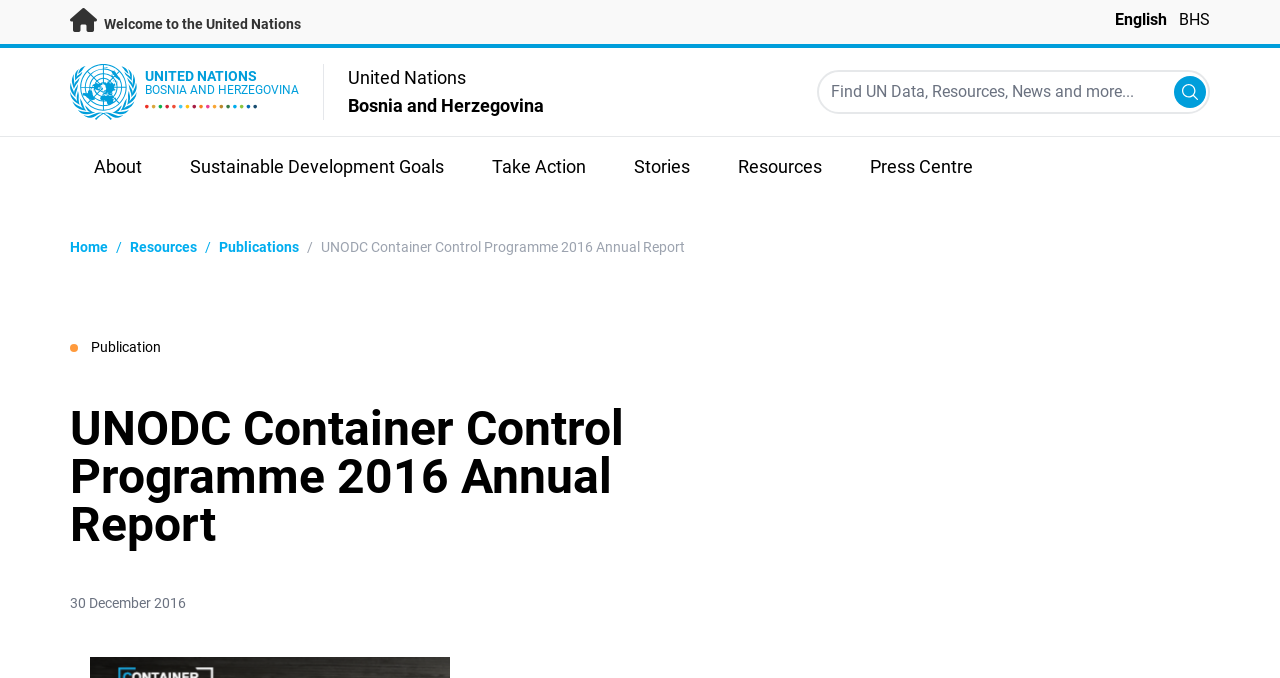Highlight the bounding box coordinates of the region I should click on to meet the following instruction: "Switch to Bosnian language".

[0.921, 0.015, 0.945, 0.043]